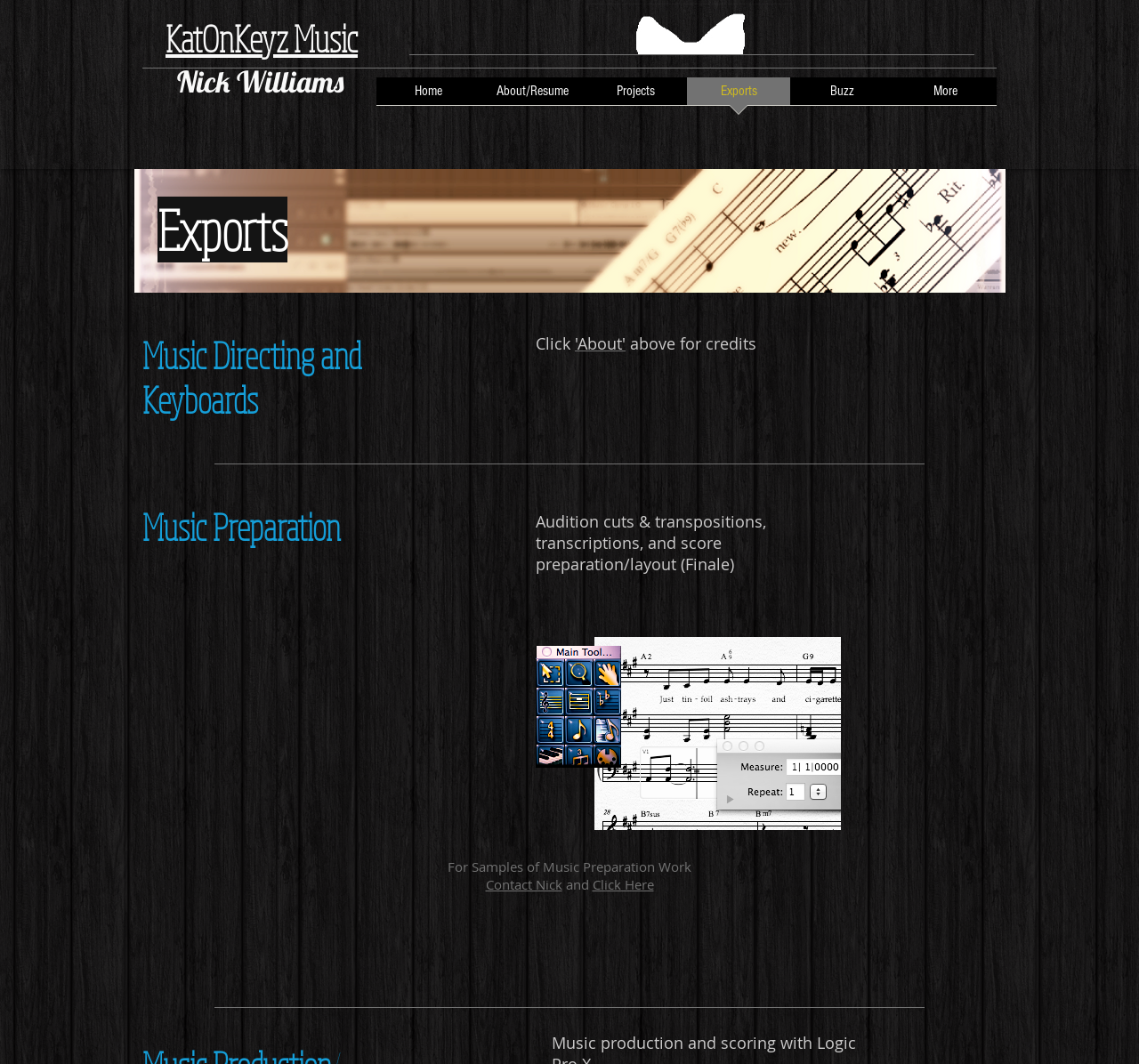Kindly determine the bounding box coordinates of the area that needs to be clicked to fulfill this instruction: "read about music directing and keyboards".

[0.125, 0.313, 0.398, 0.396]